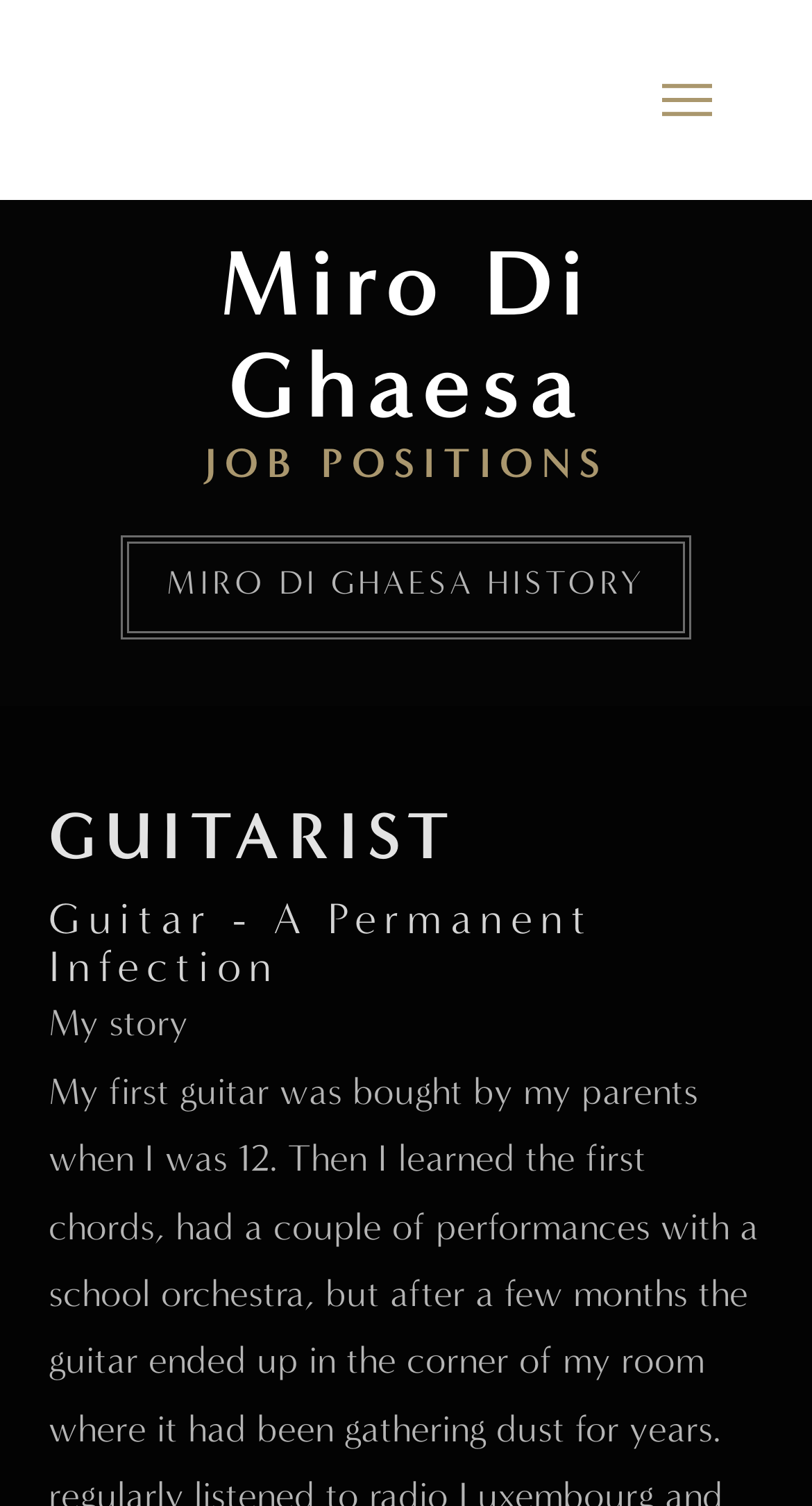What is the name of the section about Miro Di Ghaesa's past?
Please provide a single word or phrase as your answer based on the image.

MIRO DI GHAESA HISTORY